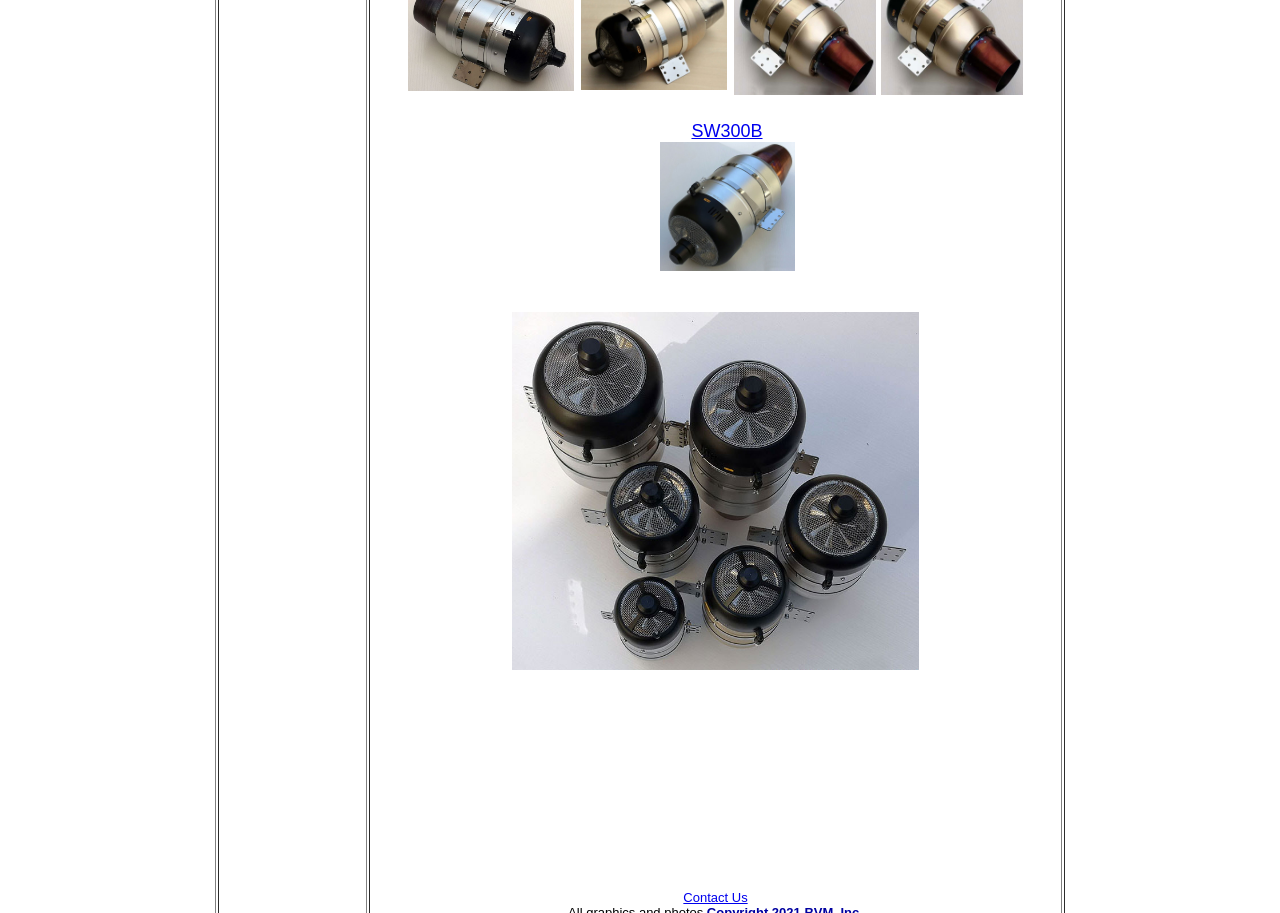Using the description: "Recent", determine the UI element's bounding box coordinates. Ensure the coordinates are in the format of four float numbers between 0 and 1, i.e., [left, top, right, bottom].

None